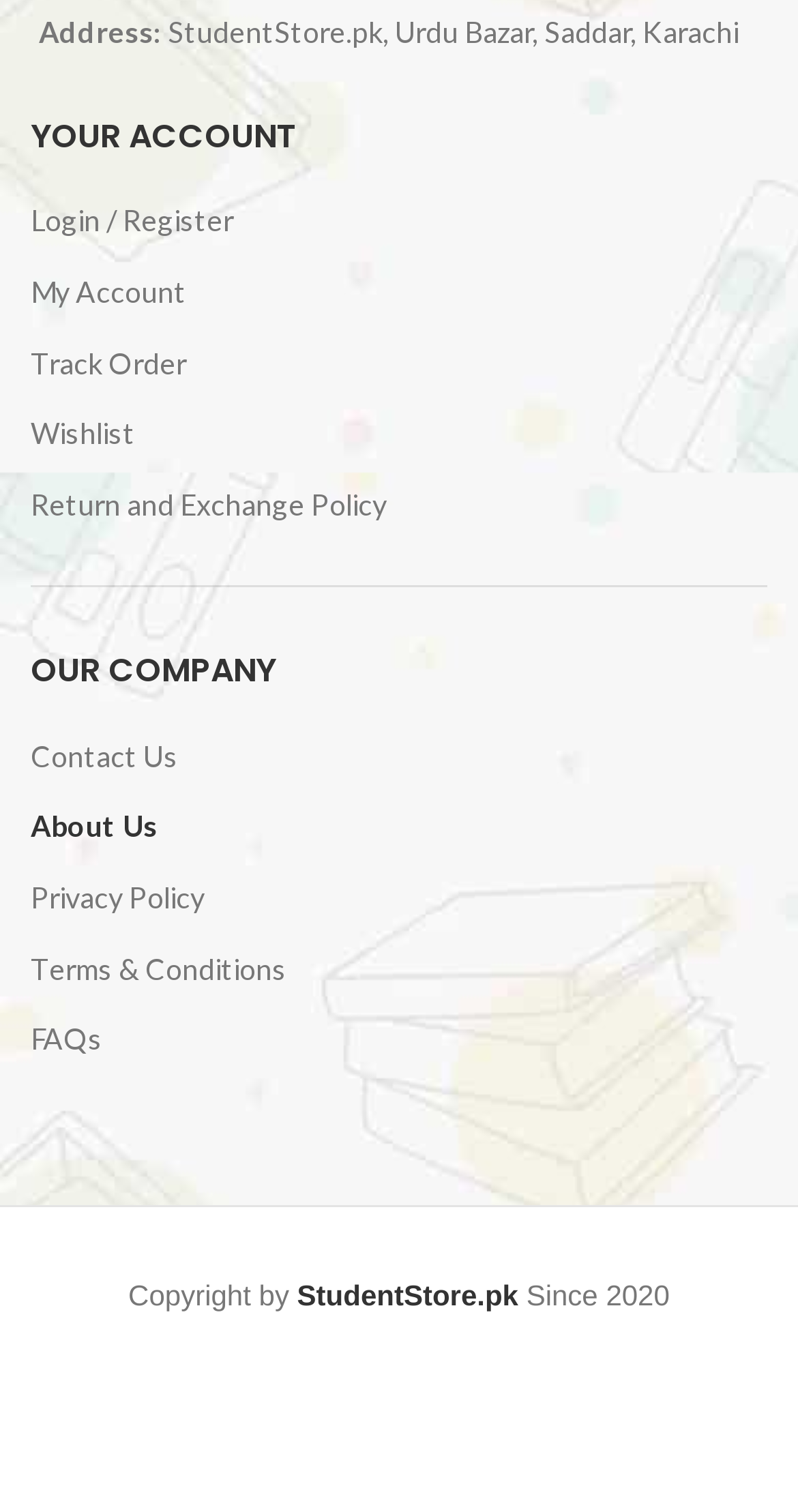Pinpoint the bounding box coordinates of the clickable element needed to complete the instruction: "track my order". The coordinates should be provided as four float numbers between 0 and 1: [left, top, right, bottom].

[0.038, 0.227, 0.238, 0.253]